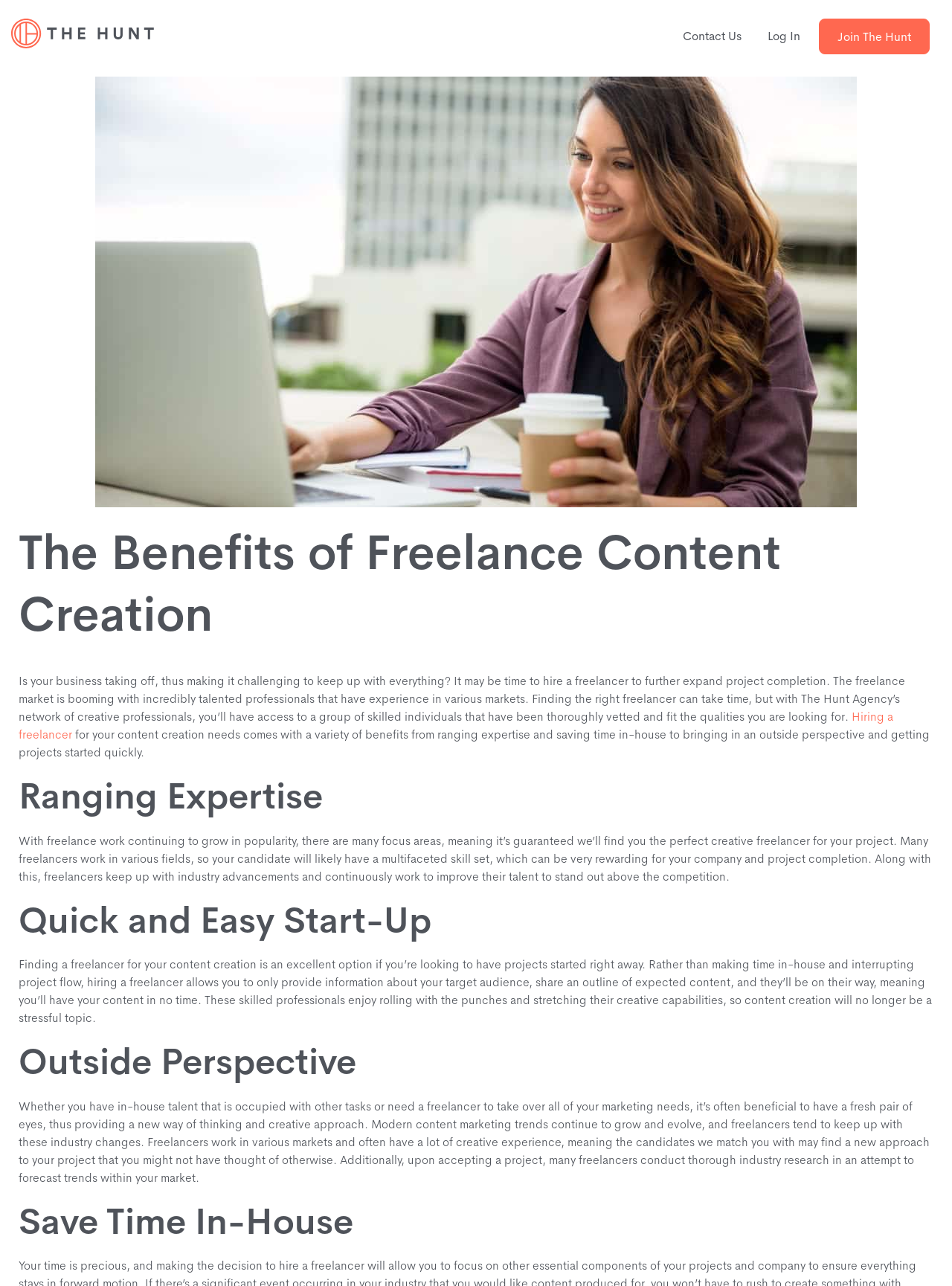Locate and extract the text of the main heading on the webpage.

The Benefits of Freelance Content Creation